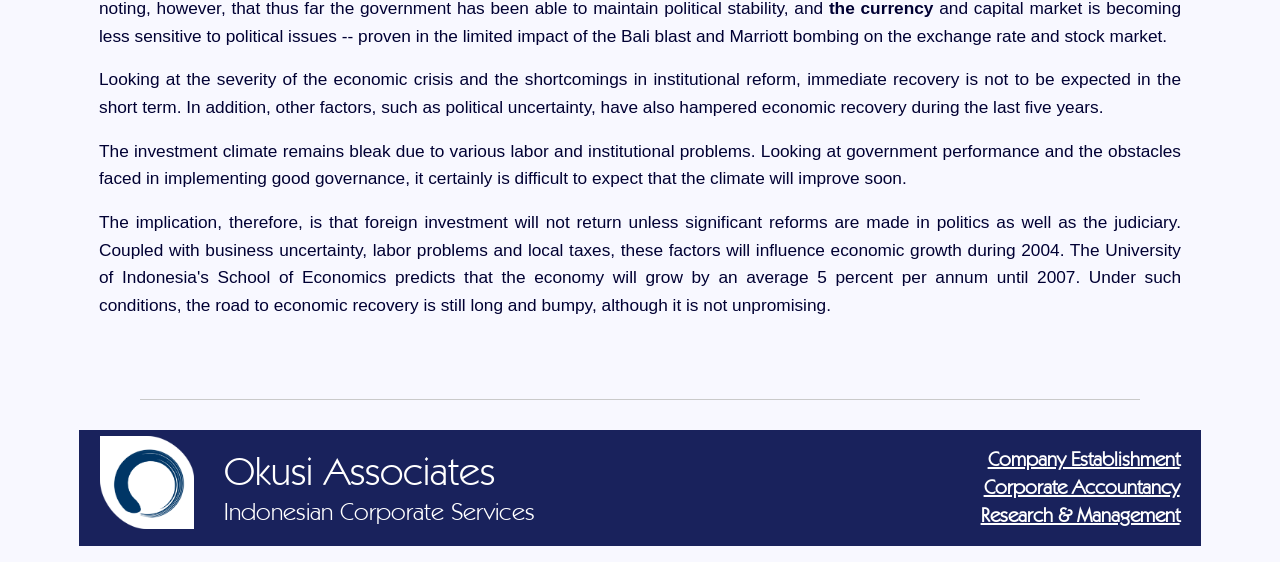How many services are listed?
Use the information from the image to give a detailed answer to the question.

The services listed are 'Company Establishment', 'Corporate Accountancy', and 'Research & Management', which can be found in the bottom section of the webpage as separate links.